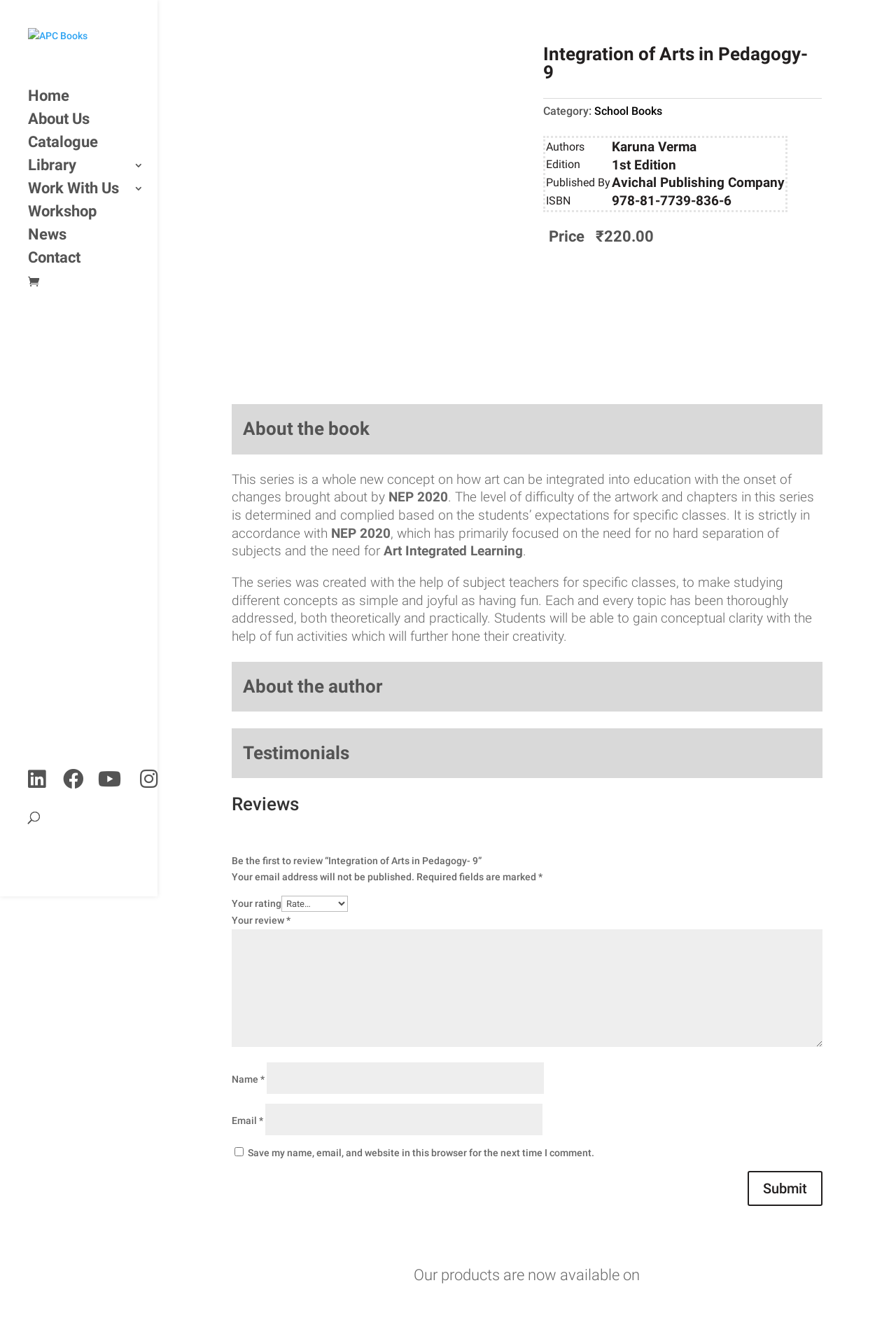Identify the main title of the webpage and generate its text content.

Integration of Arts in Pedagogy- 9